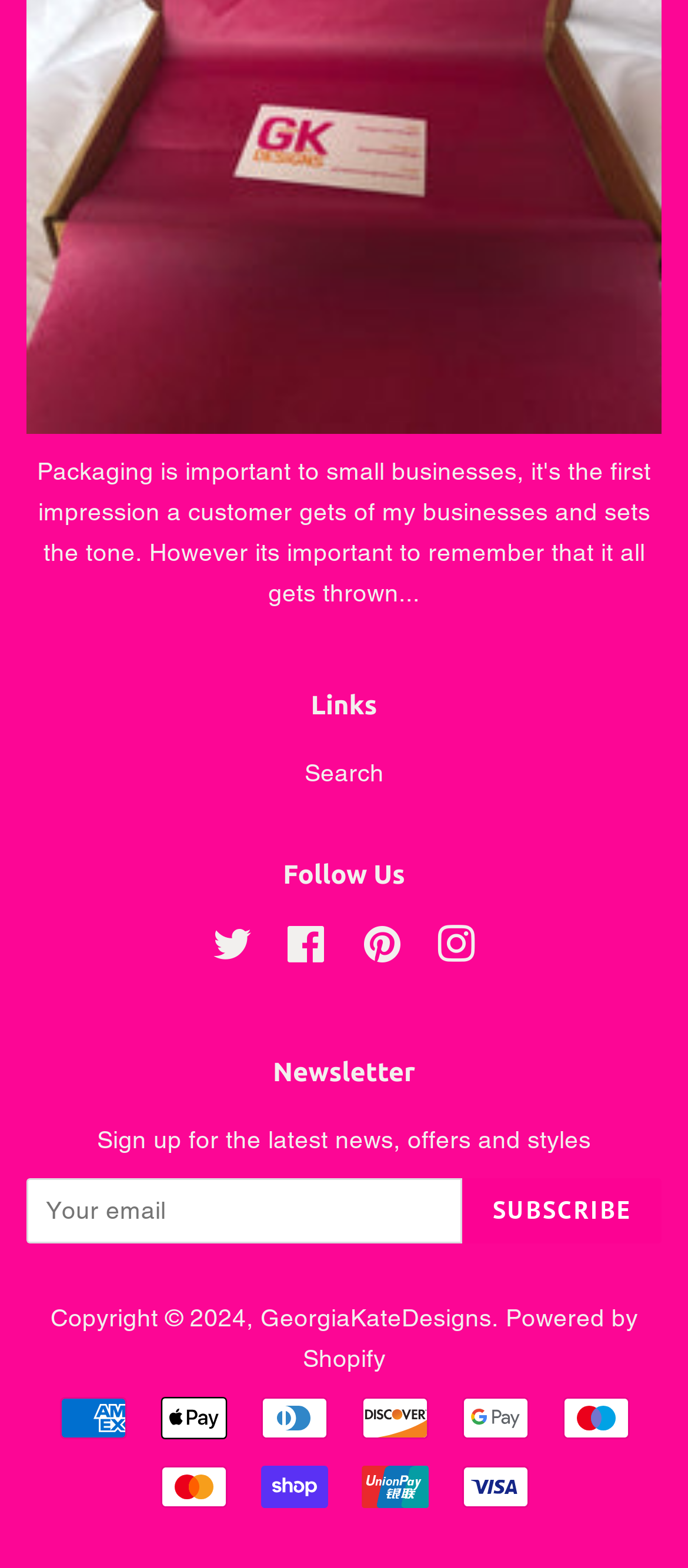What is the copyright information?
Using the details from the image, give an elaborate explanation to answer the question.

The webpage contains a static text element displaying the copyright information, which includes the year 2024 and the name GeorgiaKateDesigns. This indicates that the website's content is copyrighted by GeorgiaKateDesigns.